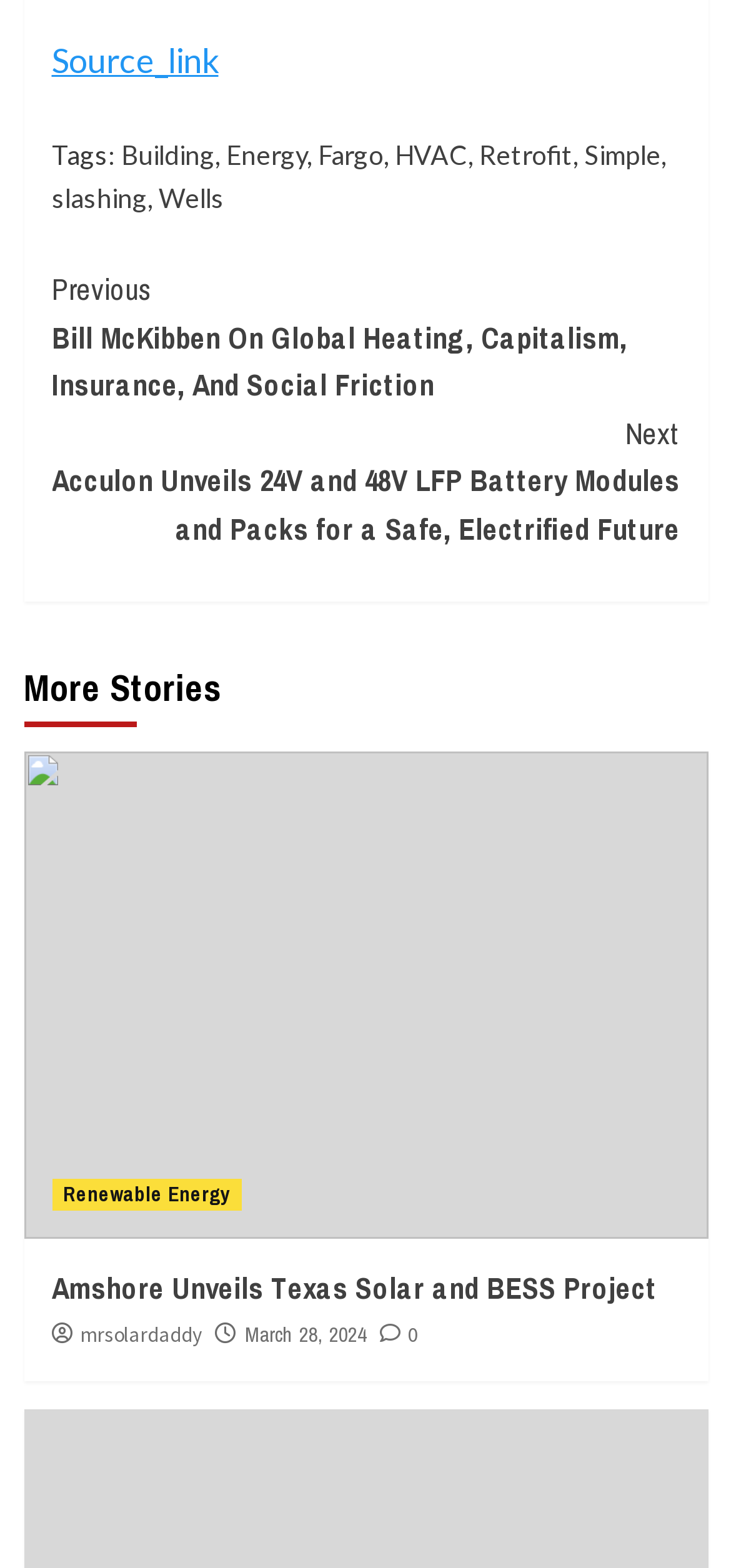Provide the bounding box coordinates of the UI element this sentence describes: "March 28, 2024".

[0.335, 0.843, 0.501, 0.859]